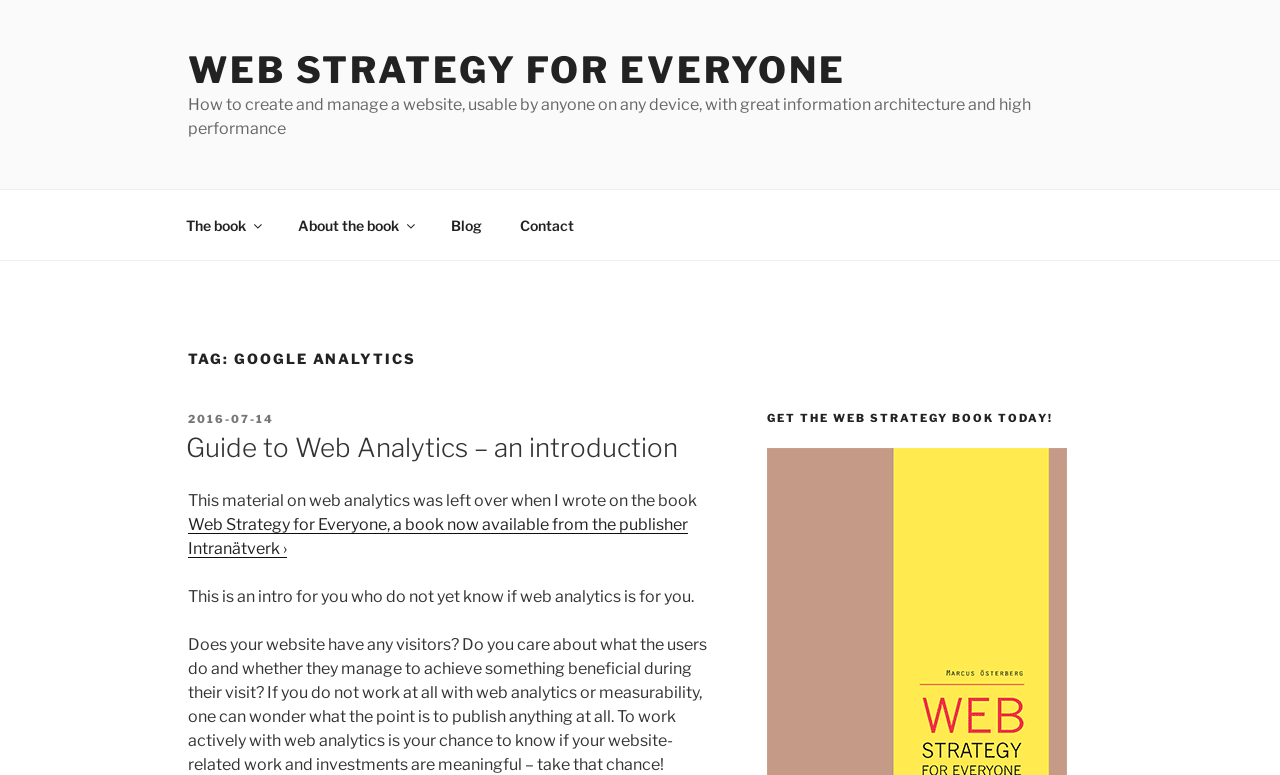Identify the bounding box for the element characterized by the following description: "Web Strategy for Everyone".

[0.147, 0.062, 0.661, 0.119]